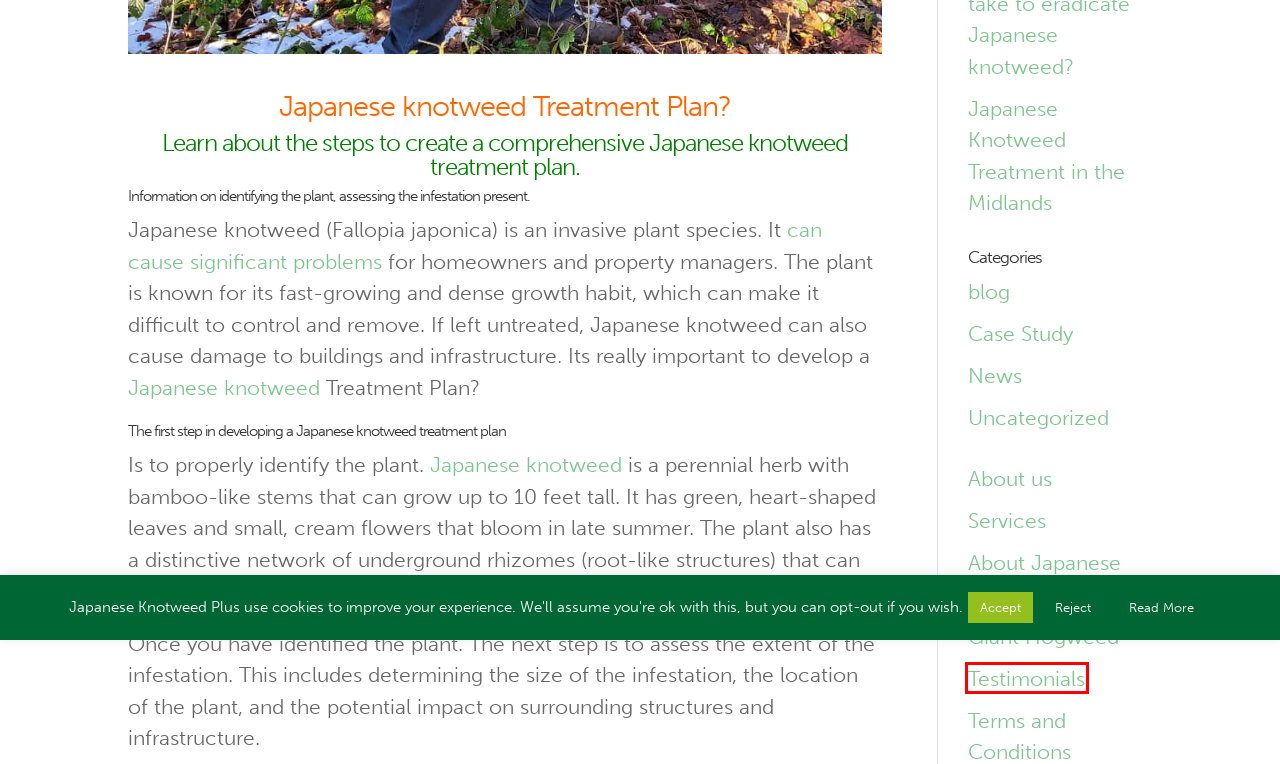You are presented with a screenshot of a webpage that includes a red bounding box around an element. Determine which webpage description best matches the page that results from clicking the element within the red bounding box. Here are the candidates:
A. Why is Japanese knotweed such a problem? - Japanese Knotweed Plus
B. Terms and Conditions - Japanese Knotweed Plus
C. About Japanese knotweed.
D. Japanese Knotweed plus Testimonials
E. Japanese Knotweed Treatment in the Midlands 2024 - Japanese Knotweed Plus
F. Do you have to report Japanese knotweed in your garden? 2024 - Japanese Knotweed Plus
G. Uncategorized Archives - Japanese Knotweed Plus
H. Can you put Japanese knotweed in the bin? 2024 - Japanese Knotweed Plus

D